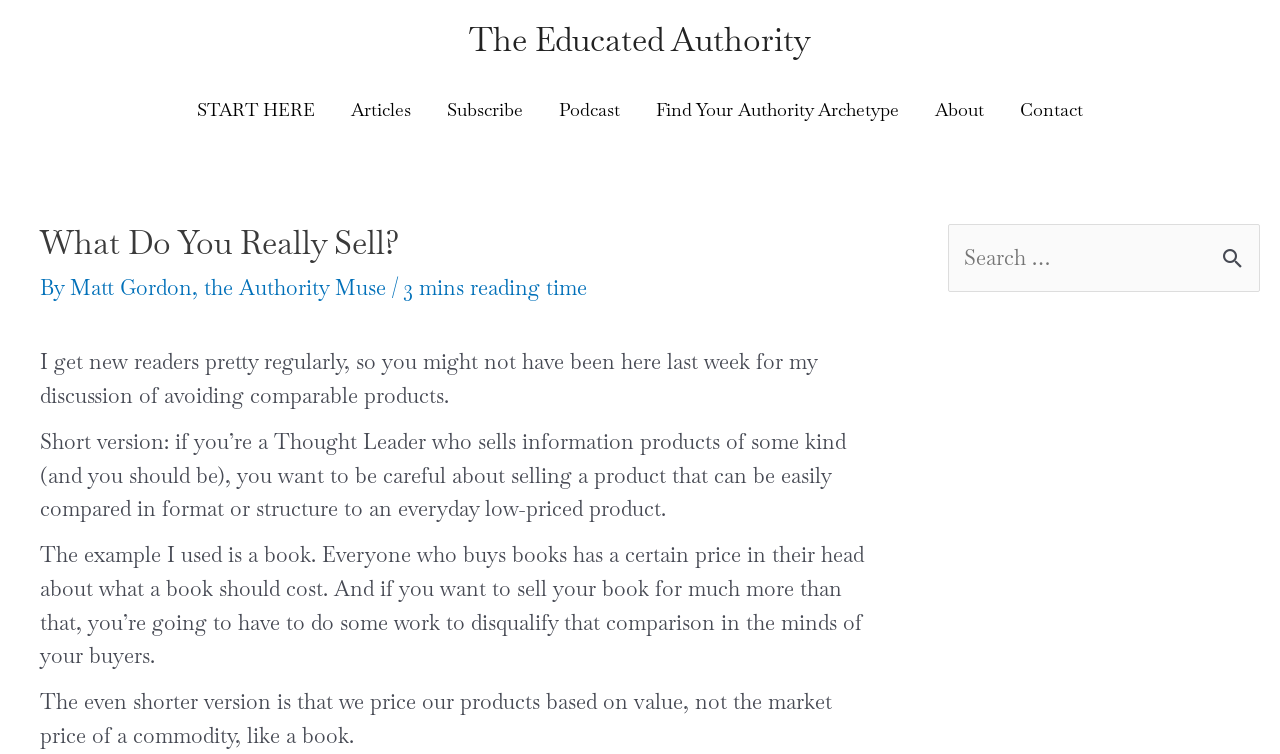Specify the bounding box coordinates of the element's region that should be clicked to achieve the following instruction: "Search for something". The bounding box coordinates consist of four float numbers between 0 and 1, in the format [left, top, right, bottom].

[0.741, 0.298, 0.984, 0.387]